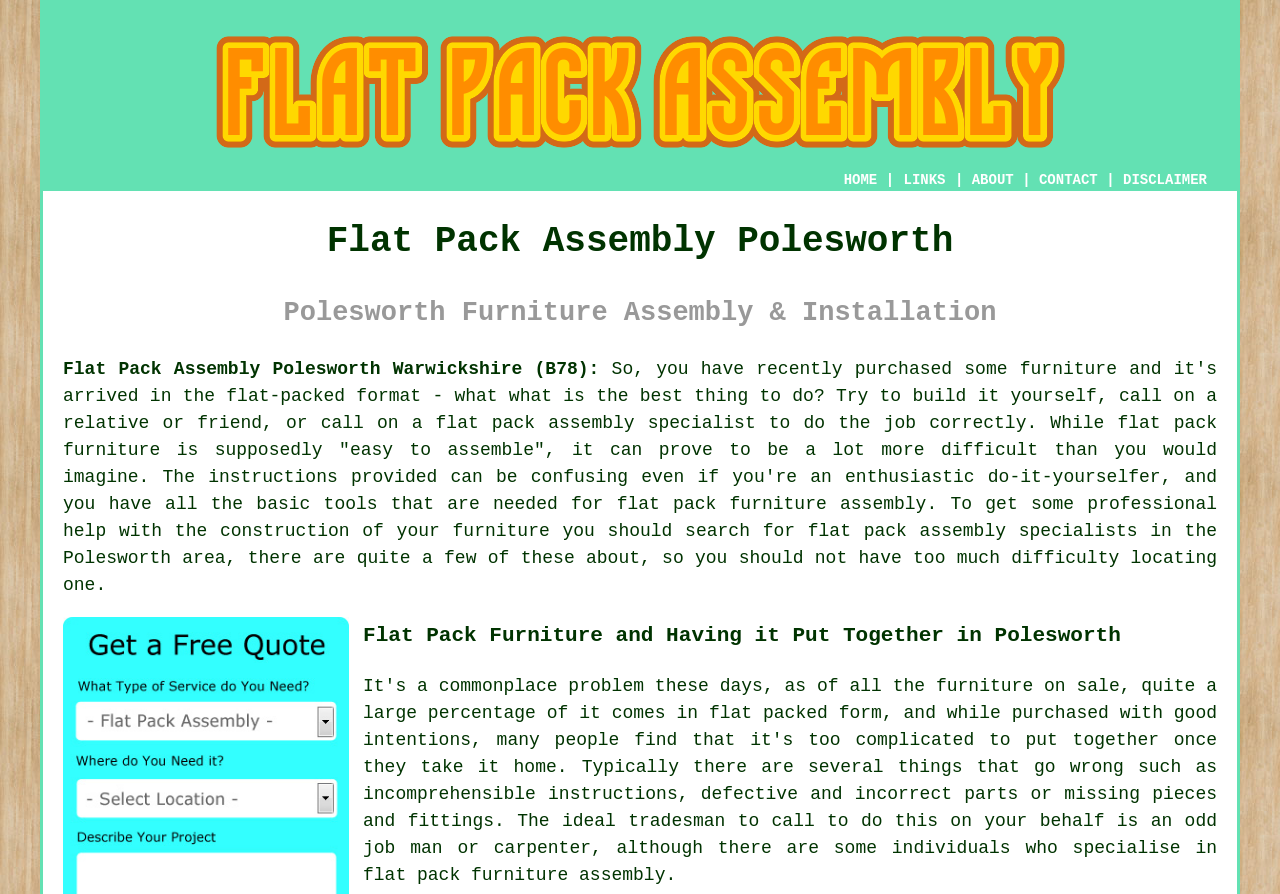Can you provide the bounding box coordinates for the element that should be clicked to implement the instruction: "Click the HOME link"?

[0.659, 0.192, 0.685, 0.21]